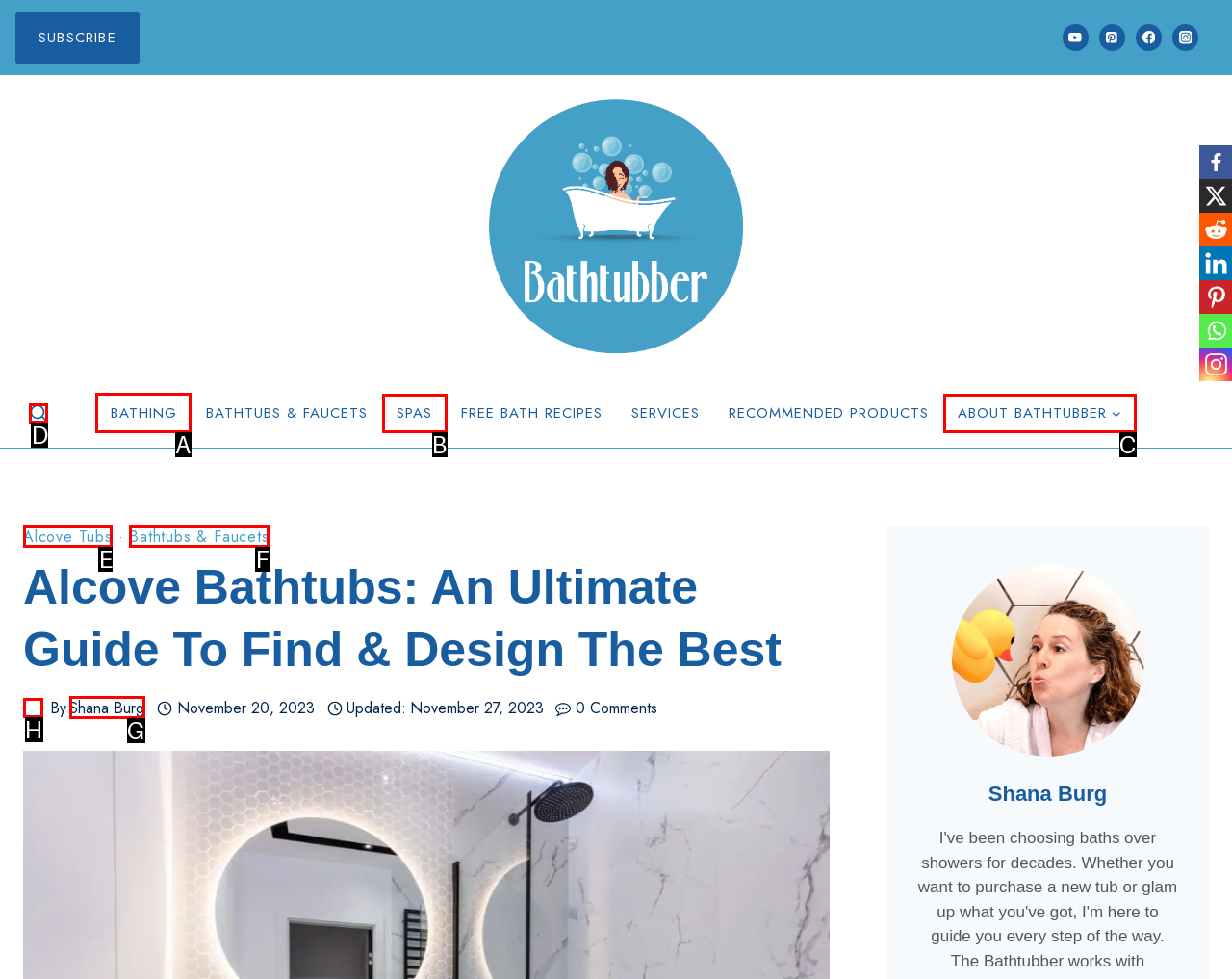Identify the correct UI element to click for the following task: Contact us through phone number Choose the option's letter based on the given choices.

None